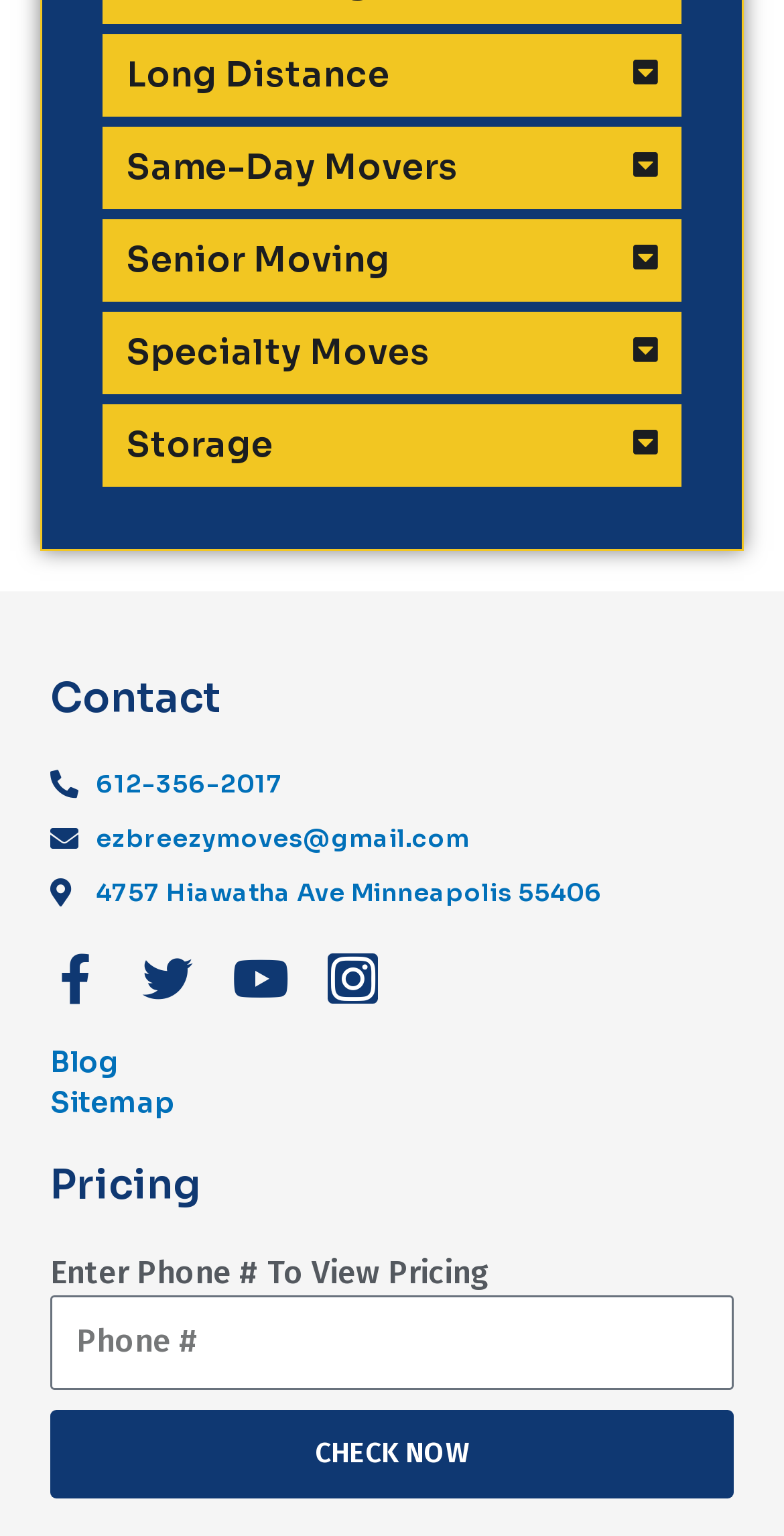Locate the UI element described by ezbreezymoves@gmail.com in the provided webpage screenshot. Return the bounding box coordinates in the format (top-left x, top-left y, bottom-right x, bottom-right y), ensuring all values are between 0 and 1.

[0.064, 0.535, 0.936, 0.558]